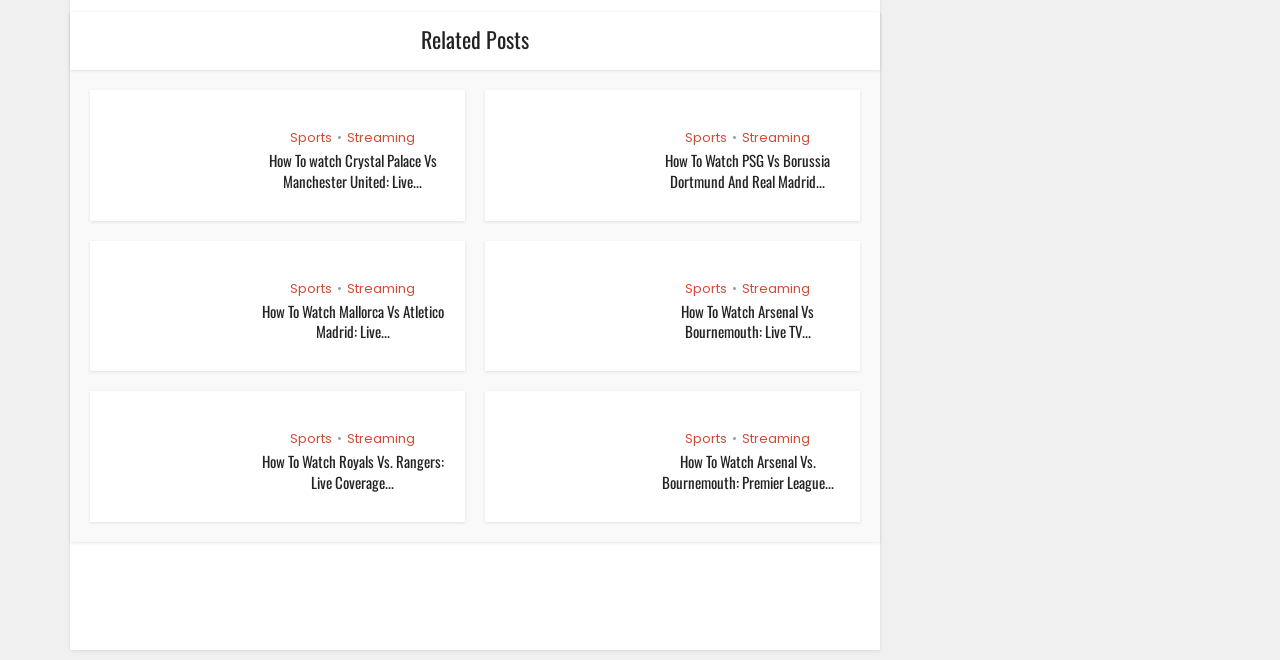What is the topic of the first article?
Use the image to give a comprehensive and detailed response to the question.

I looked at the heading and link elements within the first article and found that they are related to 'Crystal Palace Vs Manchester United'. This suggests that the topic of the first article is about a sports event or match between these two teams.